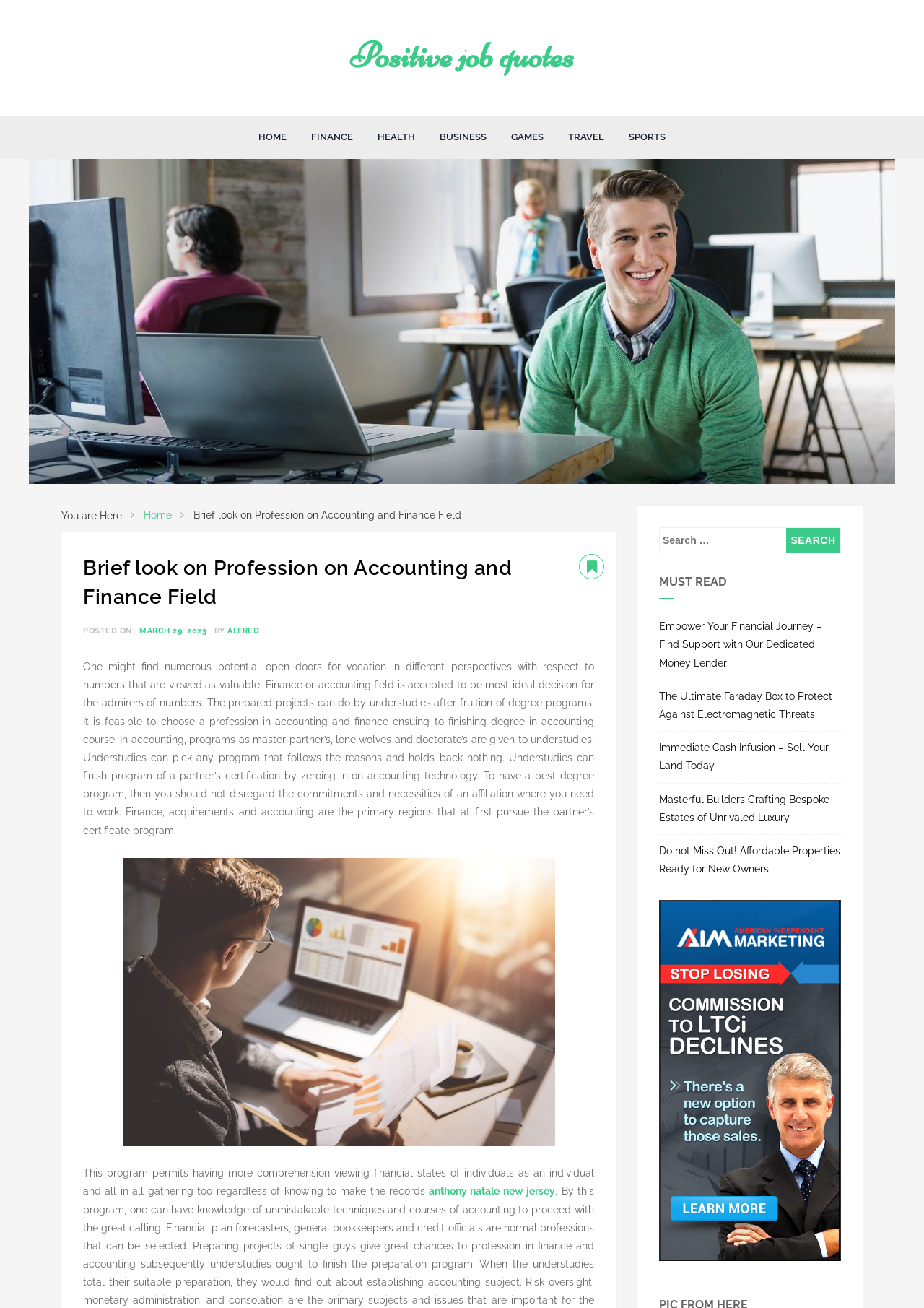Identify the bounding box coordinates necessary to click and complete the given instruction: "Read the article about accounting and finance".

[0.09, 0.505, 0.643, 0.639]